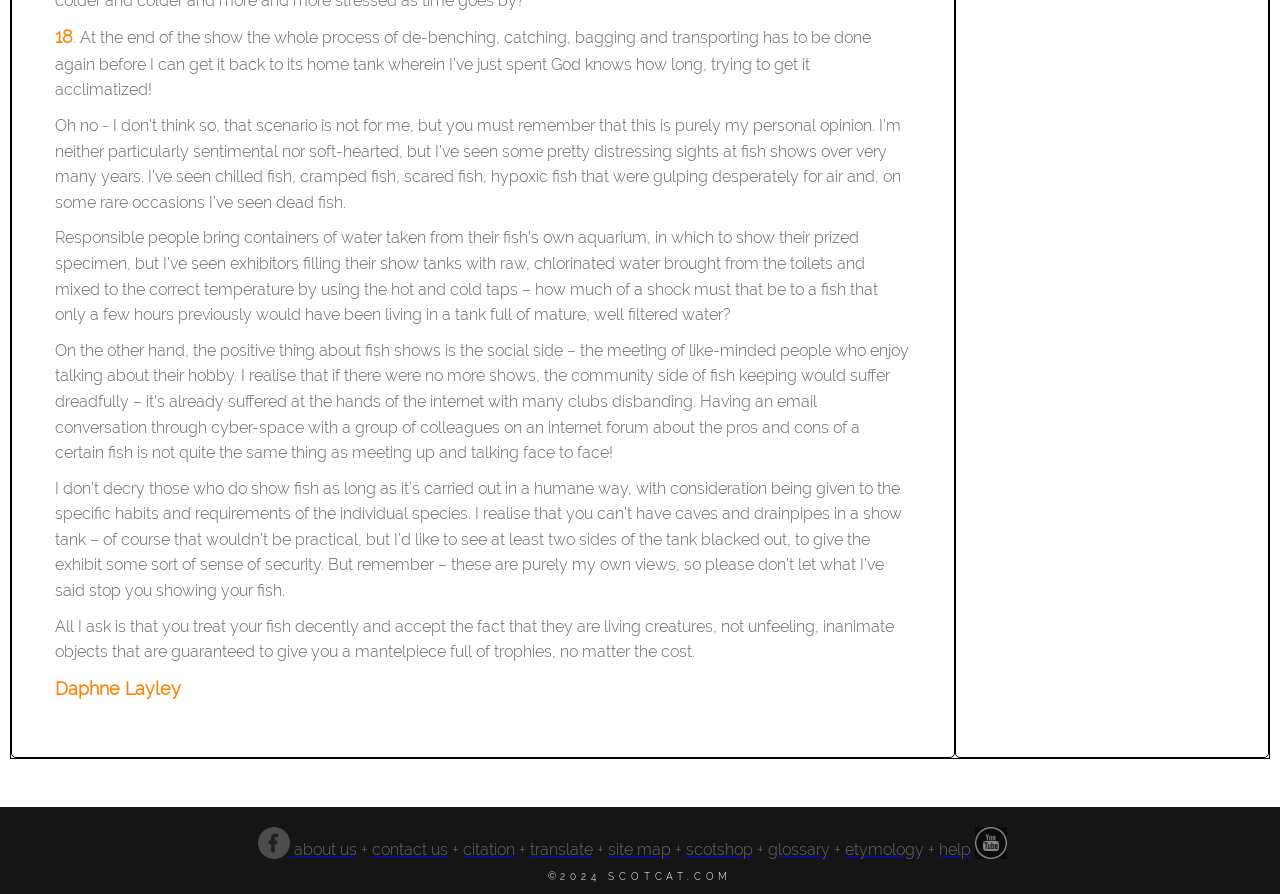Could you determine the bounding box coordinates of the clickable element to complete the instruction: "visit Facebook"? Provide the coordinates as four float numbers between 0 and 1, i.e., [left, top, right, bottom].

[0.201, 0.939, 0.226, 0.96]